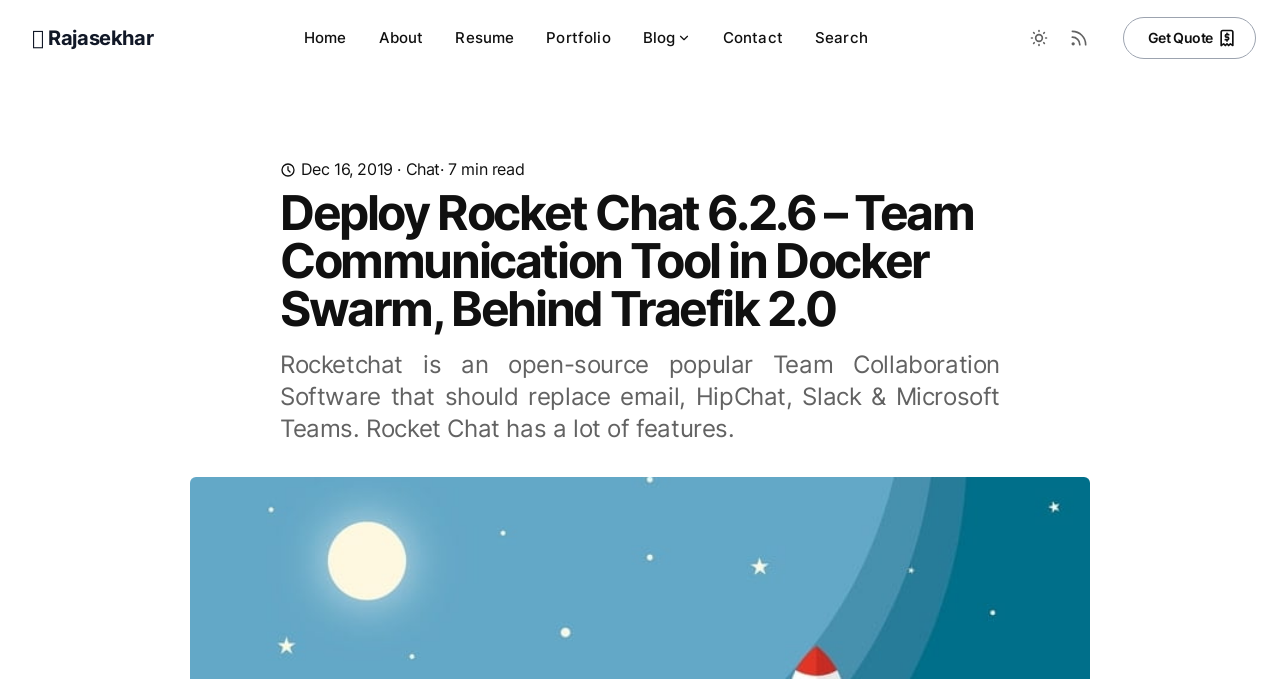What is the date of the blog post?
Please use the image to provide an in-depth answer to the question.

The date of the blog post is found in the time element with the text 'Dec 16, 2019' below the main heading of the webpage.